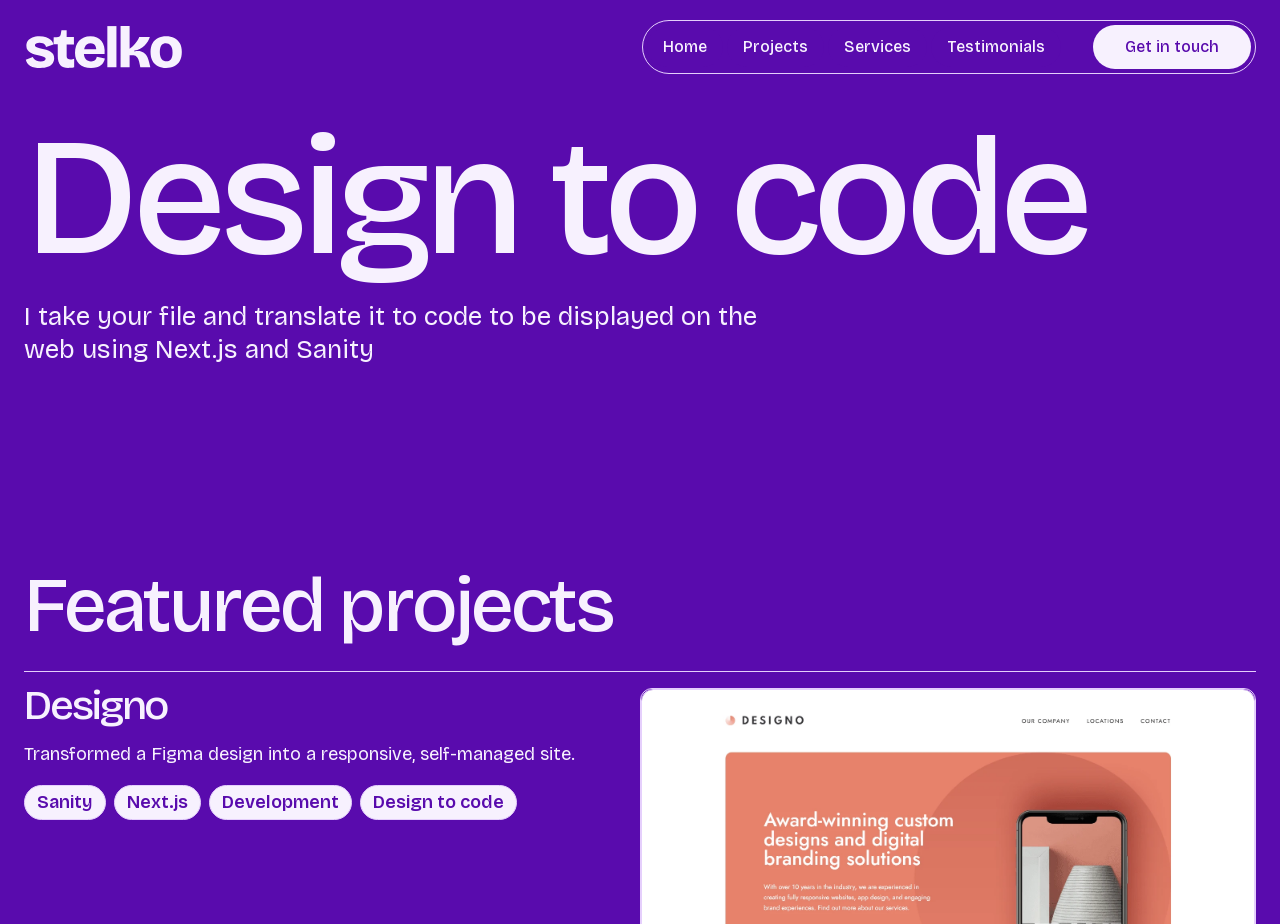How many links are in the main navigation?
Answer the question with a single word or phrase derived from the image.

4